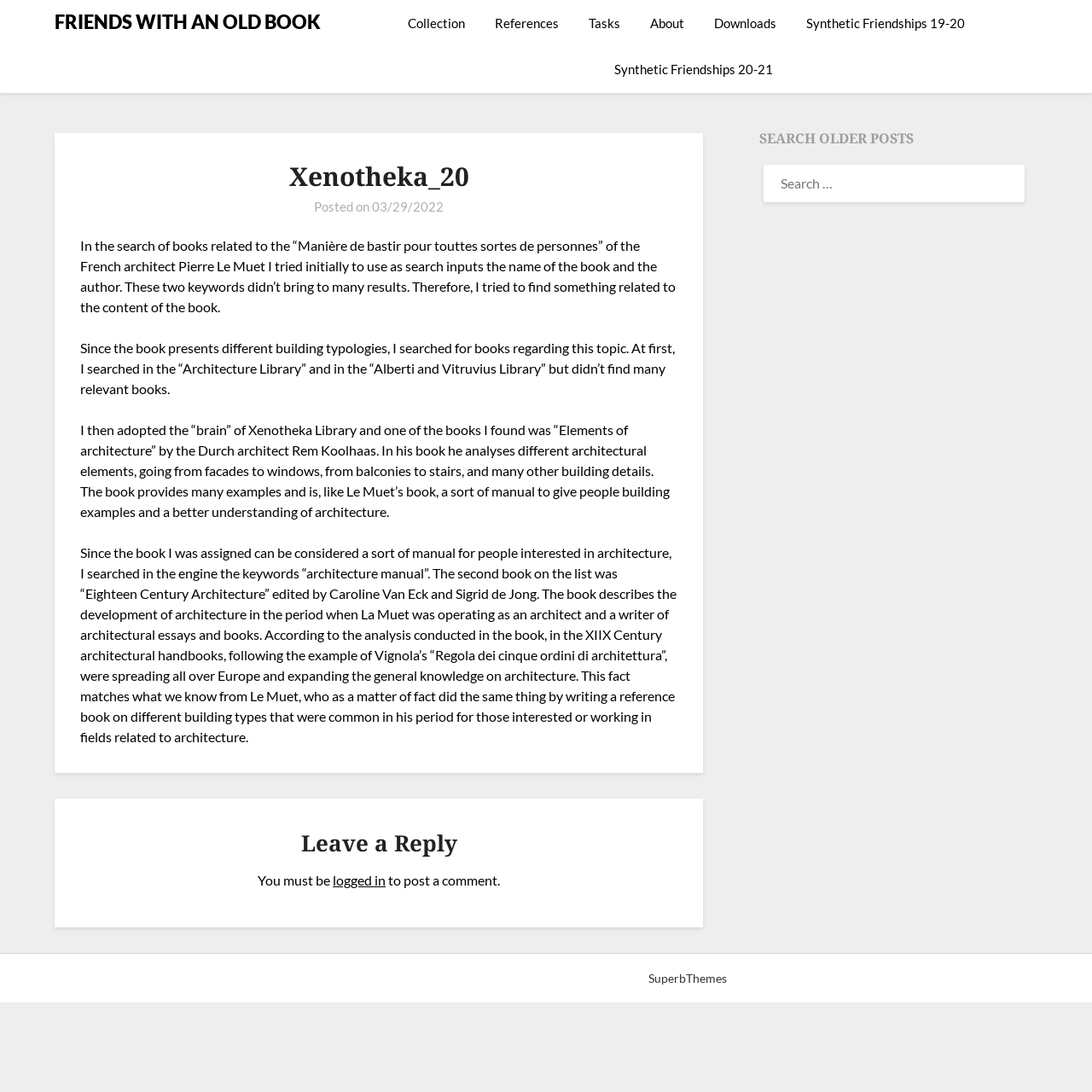Locate the coordinates of the bounding box for the clickable region that fulfills this instruction: "View the 'Downloads' section".

[0.642, 0.0, 0.724, 0.042]